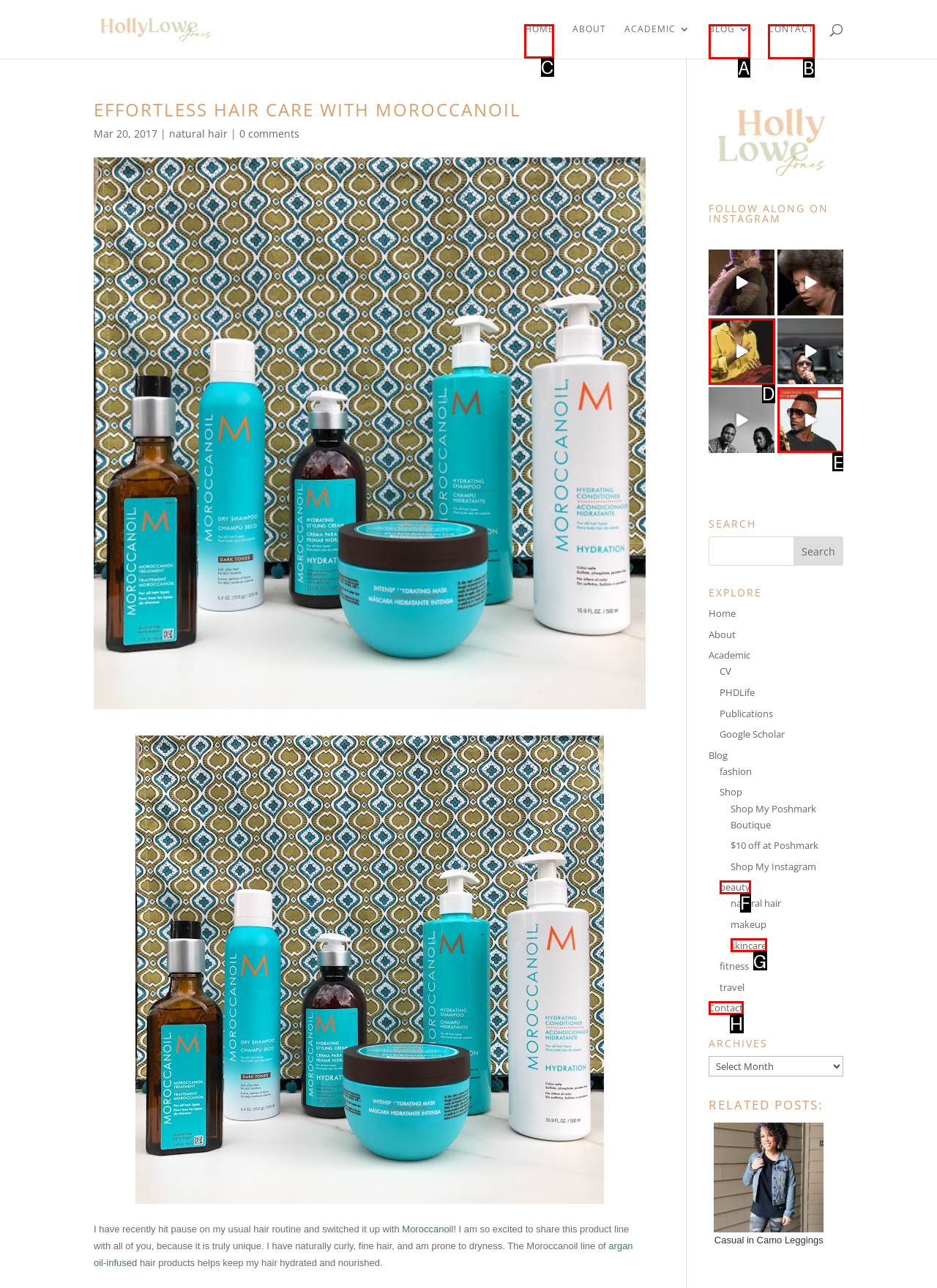Indicate the HTML element that should be clicked to perform the task: Click on the 'HOME' link Reply with the letter corresponding to the chosen option.

C